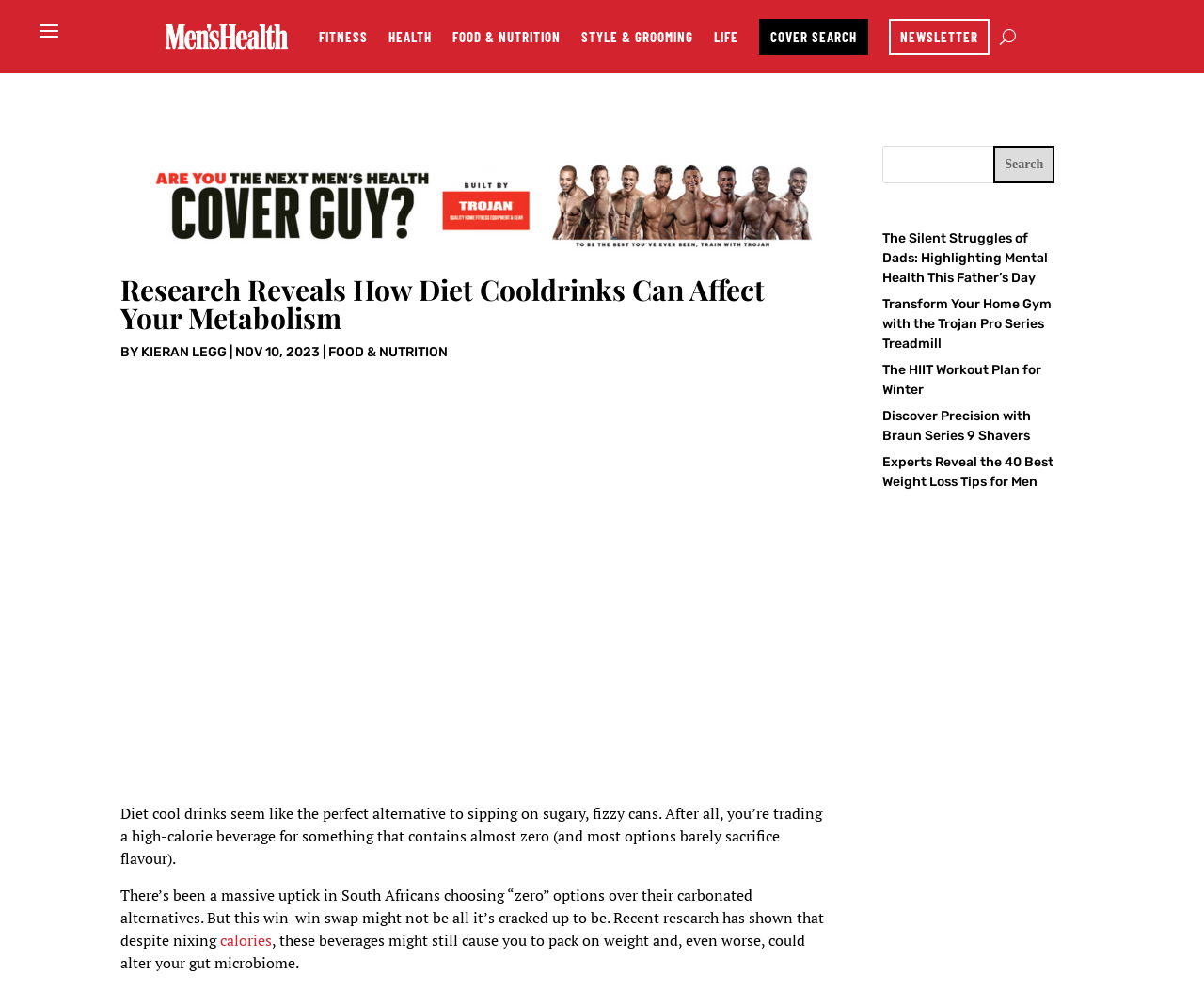Locate the UI element that matches the description Life in the webpage screenshot. Return the bounding box coordinates in the format (top-left x, top-left y, bottom-right x, bottom-right y), with values ranging from 0 to 1.

[0.593, 0.0, 0.613, 0.074]